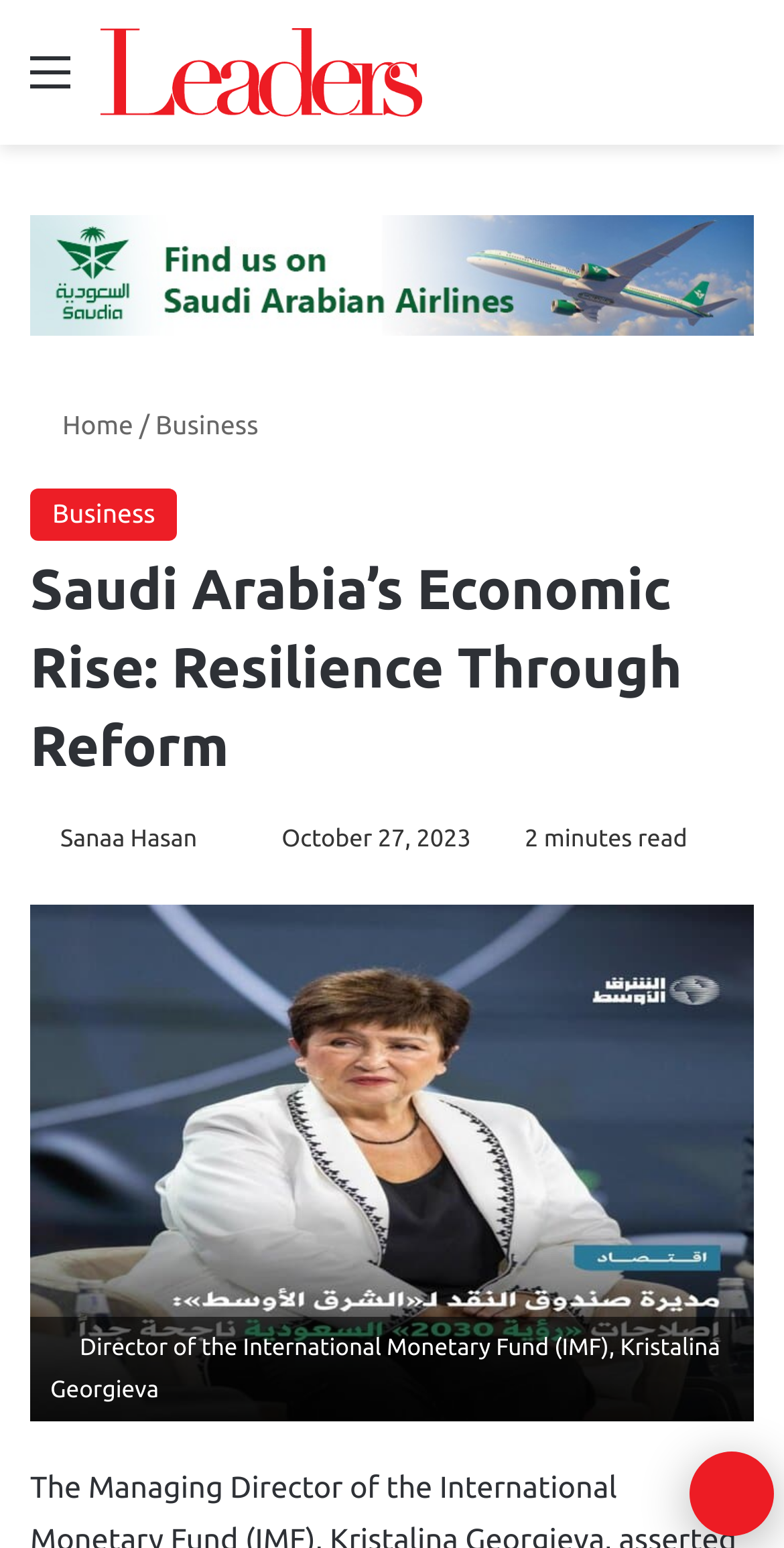Locate the bounding box coordinates of the element that needs to be clicked to carry out the instruction: "Go to the 'Home' page". The coordinates should be given as four float numbers ranging from 0 to 1, i.e., [left, top, right, bottom].

[0.038, 0.266, 0.17, 0.284]